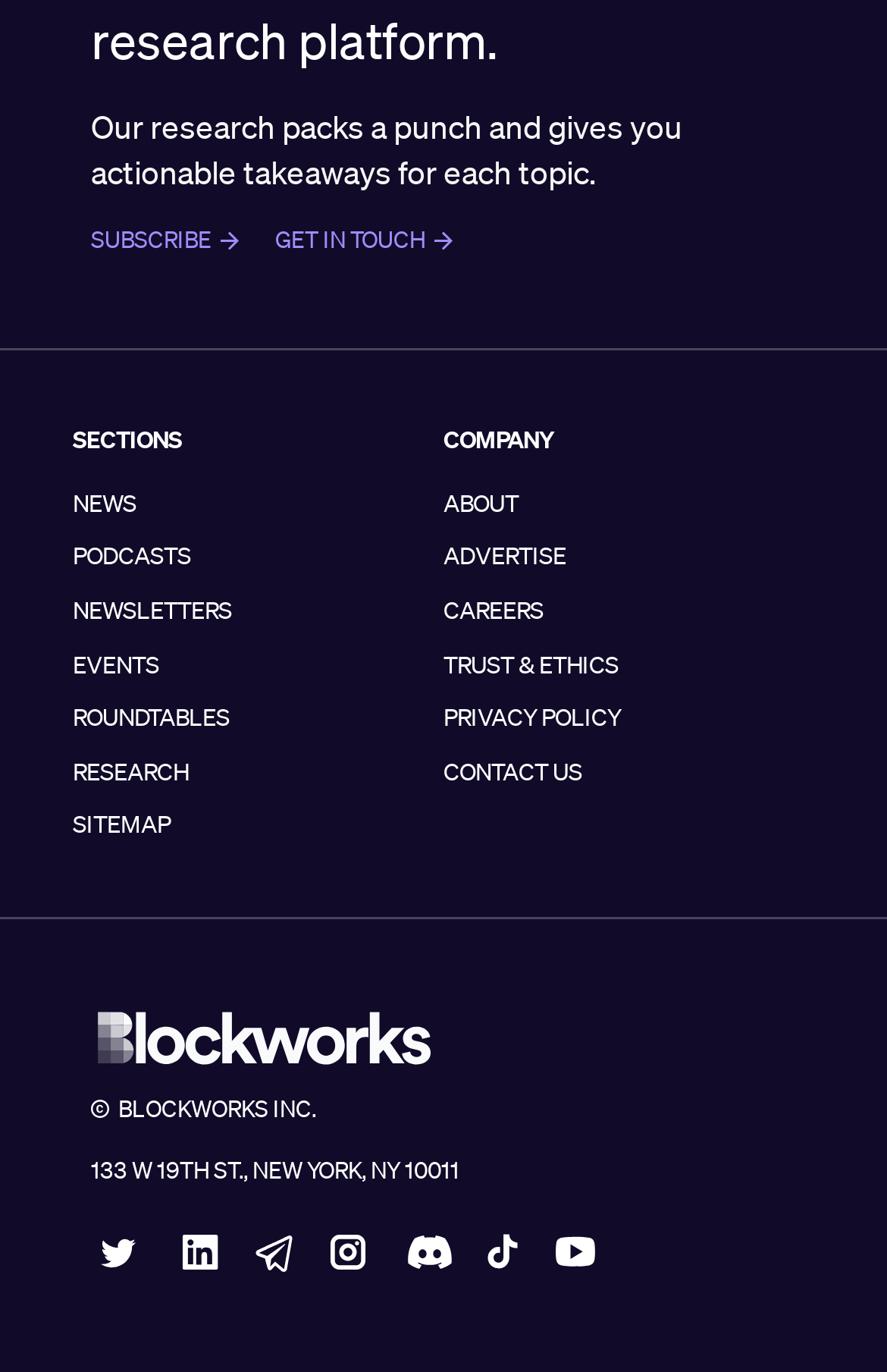Please predict the bounding box coordinates (top-left x, top-left y, bottom-right x, bottom-right y) for the UI element in the screenshot that fits the description: Click to enlarge

None